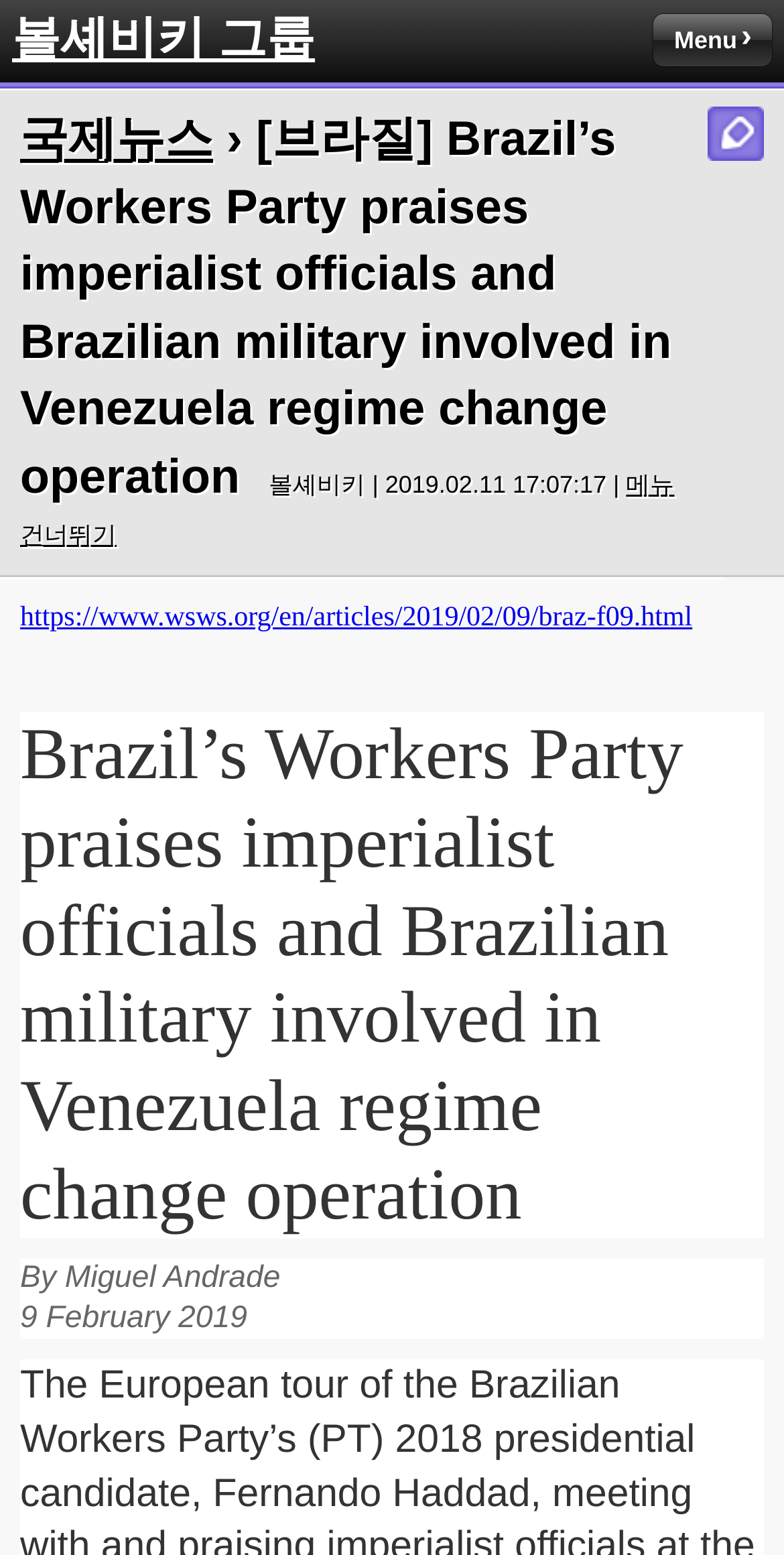What is the name of the author?
Answer the question with just one word or phrase using the image.

Miguel Andrade